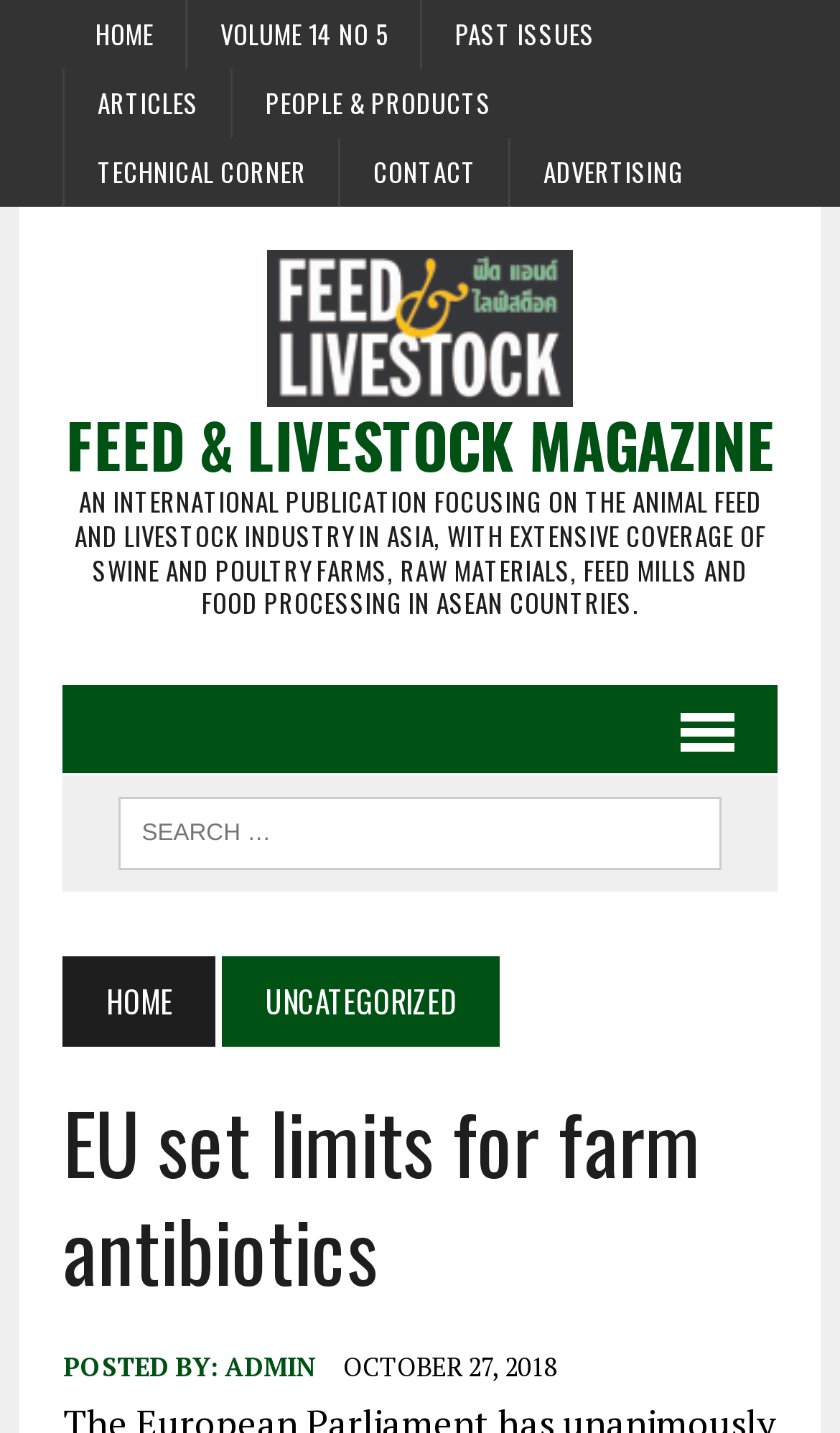Given the webpage screenshot and the description, determine the bounding box coordinates (top-left x, top-left y, bottom-right x, bottom-right y) that define the location of the UI element matching this description: PAST ISSUES

[0.503, 0.0, 0.747, 0.048]